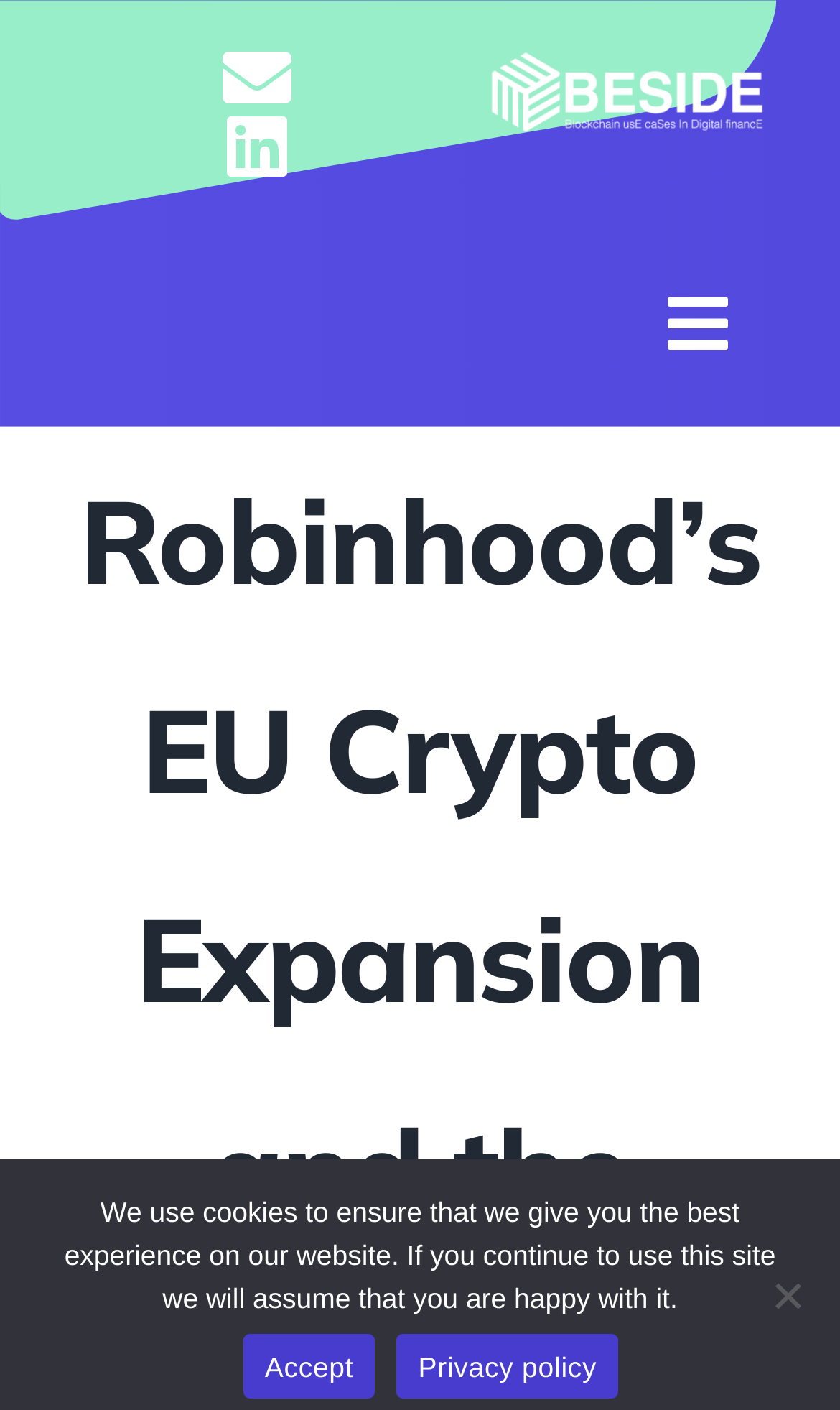How many main menu items are there?
From the screenshot, supply a one-word or short-phrase answer.

7